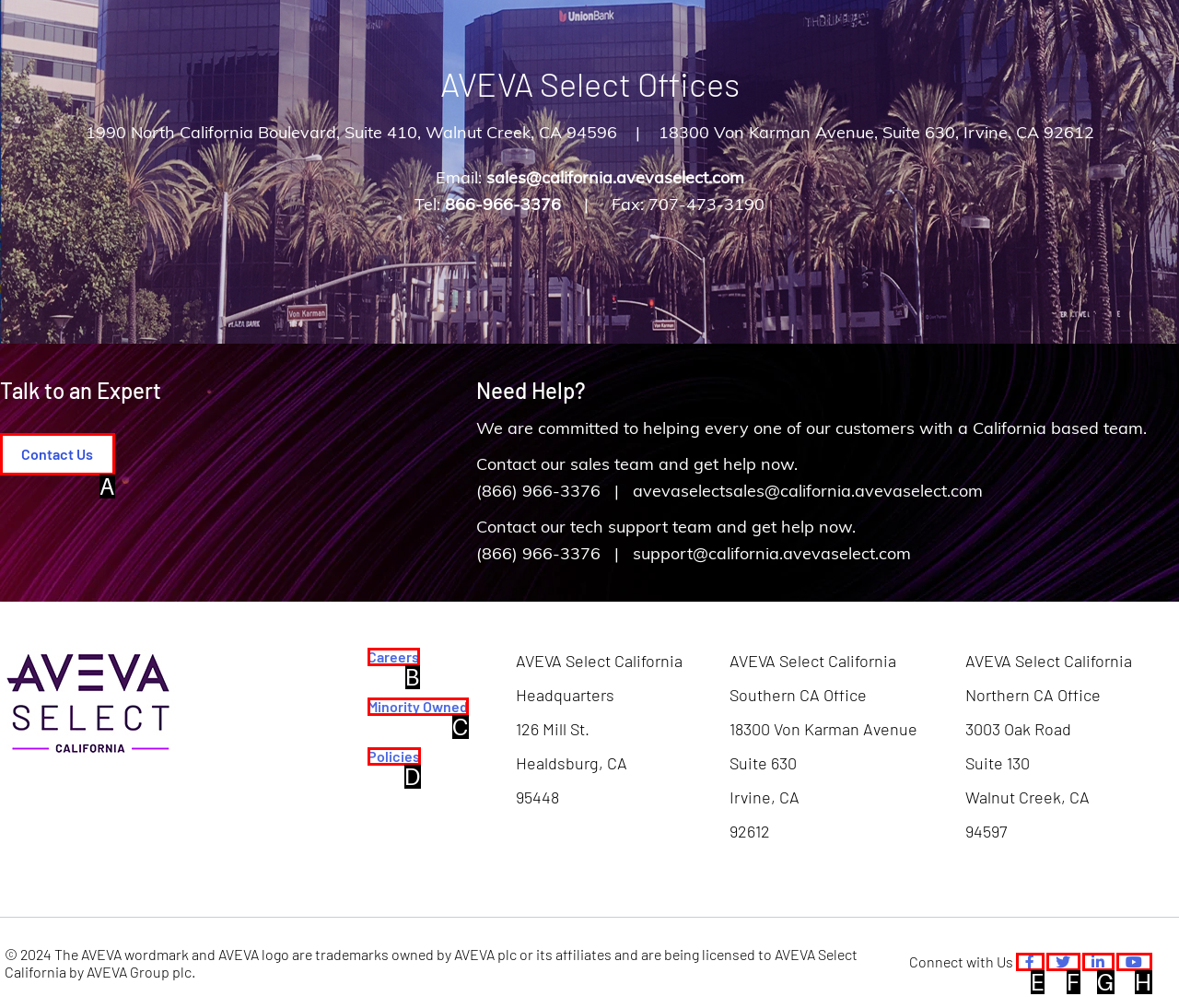Find the option that best fits the description: Careers. Answer with the letter of the option.

B